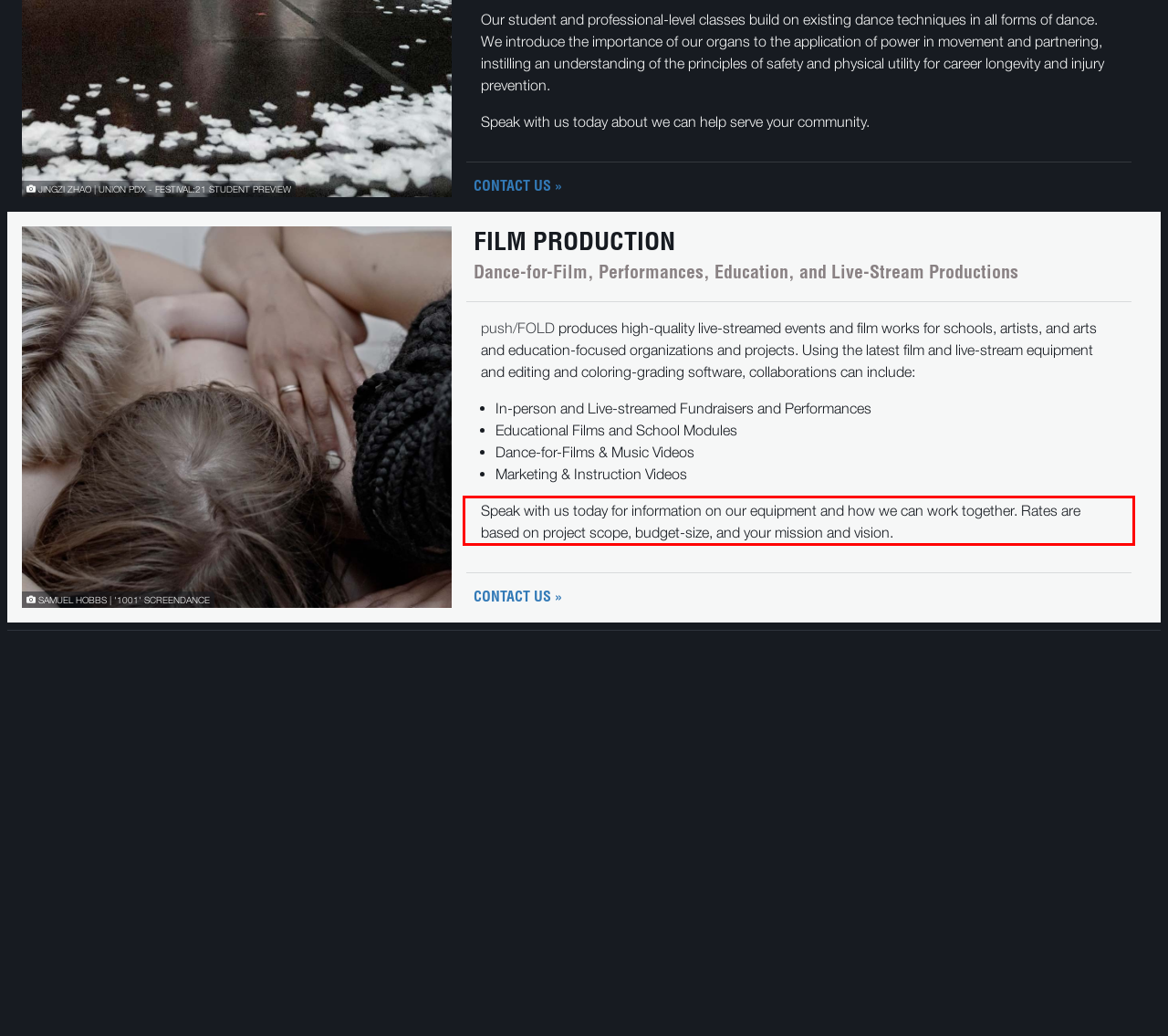Given a screenshot of a webpage containing a red bounding box, perform OCR on the text within this red bounding box and provide the text content.

Speak with us today for information on our equipment and how we can work together. Rates are based on project scope, budget-size, and your mission and vision.